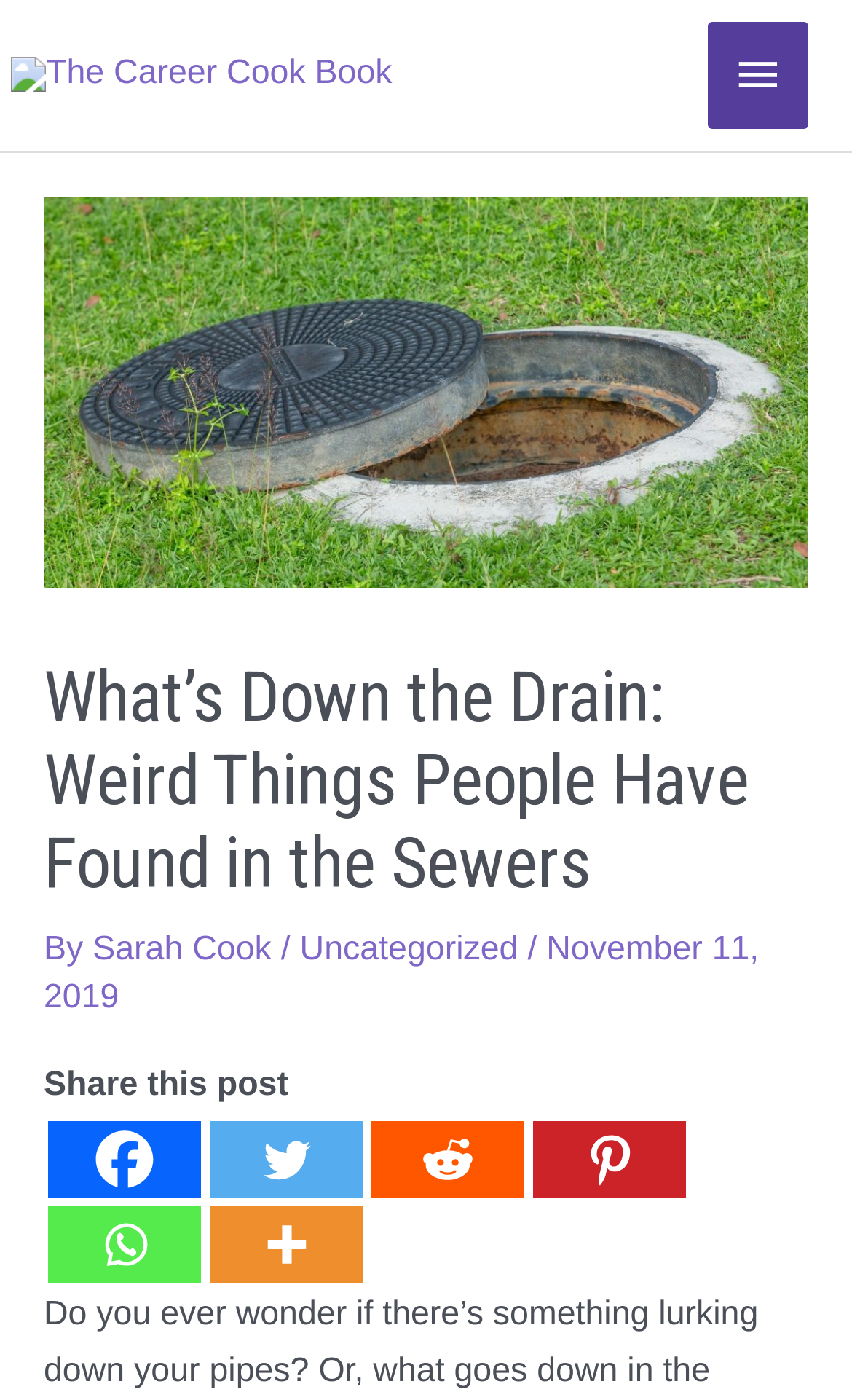Find the bounding box of the UI element described as follows: "title="More"".

[0.246, 0.862, 0.426, 0.916]